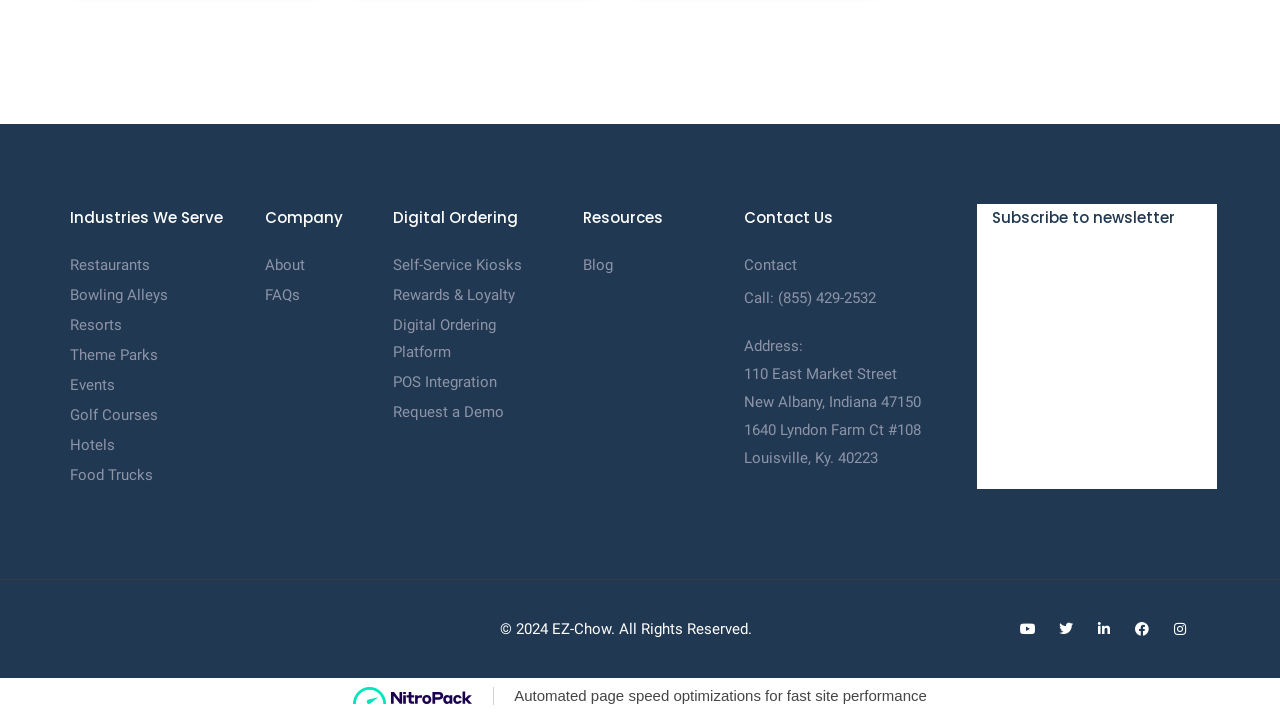Find the bounding box coordinates for the element that must be clicked to complete the instruction: "Click on Restaurants". The coordinates should be four float numbers between 0 and 1, indicated as [left, top, right, bottom].

[0.055, 0.353, 0.184, 0.391]